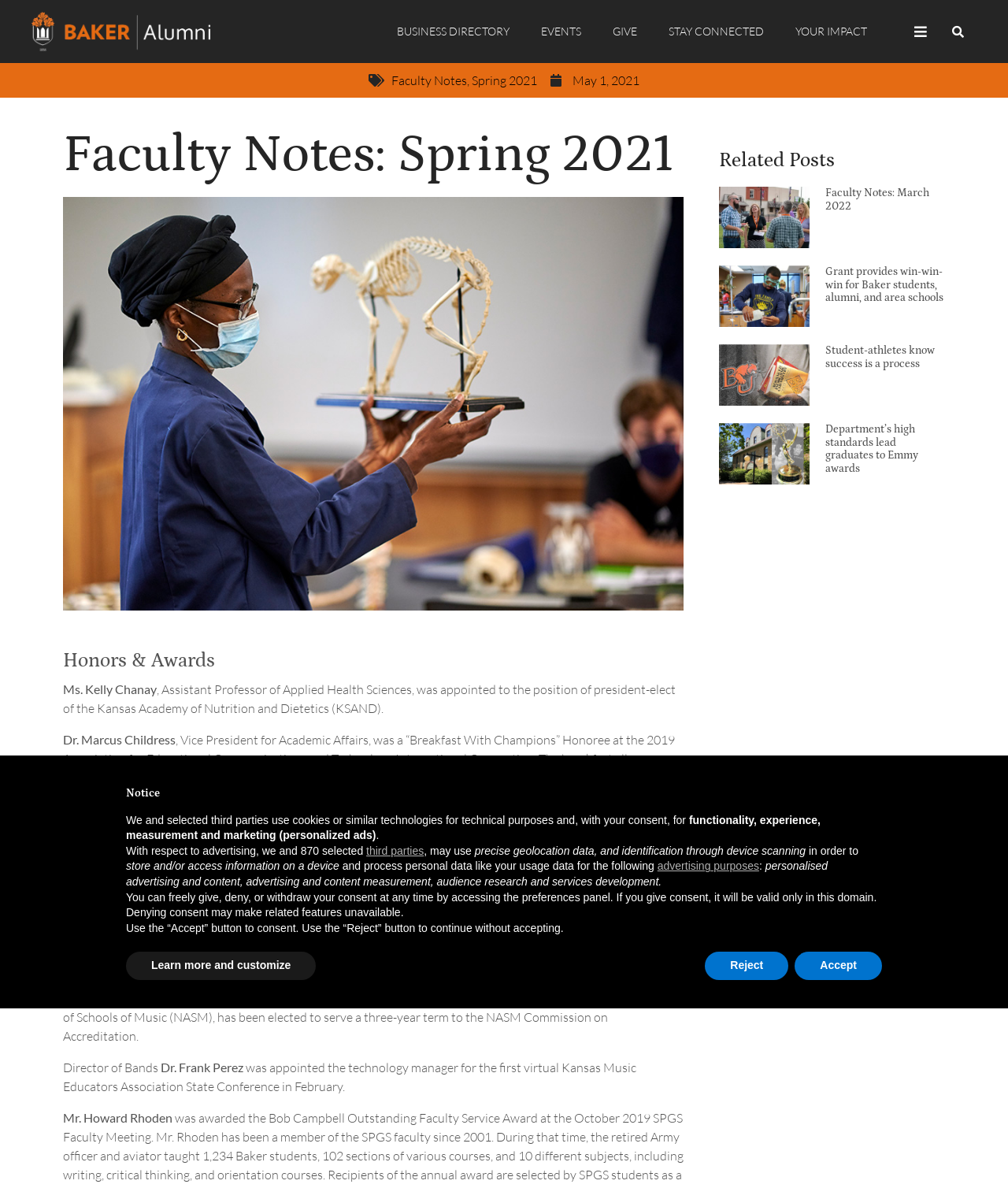What is the name of the award received by Dr. Lowell Jacobsen?
Please give a detailed and elaborate explanation in response to the question.

I found the answer by looking at the section 'Honors & Awards' where it mentions 'Dr. Lowell Jacobsen, Rhodes Professor of International Business, was awarded the Distinguished Scholarship Award.'